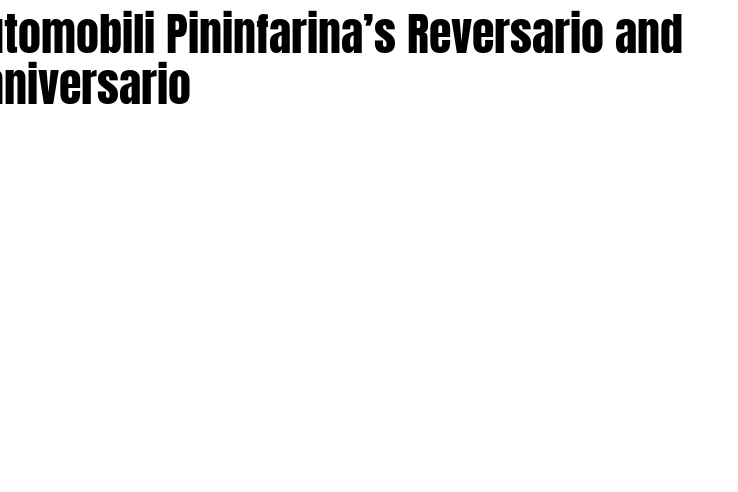Explain what is happening in the image with elaborate details.

The image features the headline "Automobili Pininfarina’s Reversario and Anniversario," highlighting two high-performance vehicles from the renowned Italian luxury car manufacturer, Automobili Pininfarina. Known for their exquisite design and engineering, these models represent the pinnacle of automotive craftsmanship. The text emphasizes the brand's commitment to elegance and performance, appealing to enthusiasts and collectors who appreciate luxury vehicles that blend cutting-edge technology with striking aesthetics. The emphasis on both models suggests an exploration of their unique characteristics and the legacy of Pininfarina in the automotive world.